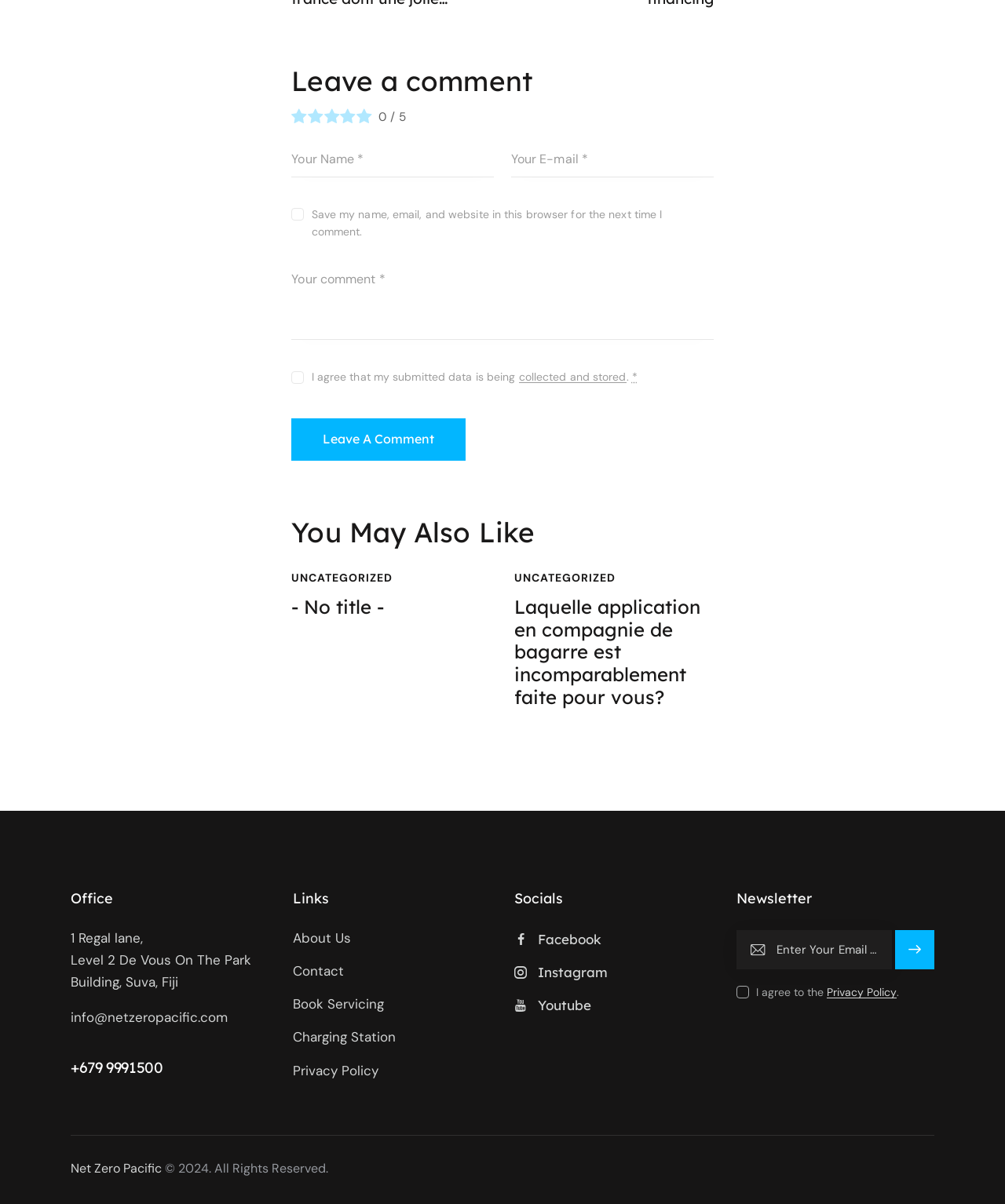Locate the bounding box coordinates of the clickable element to fulfill the following instruction: "Visit the About Us page". Provide the coordinates as four float numbers between 0 and 1 in the format [left, top, right, bottom].

[0.291, 0.77, 0.349, 0.788]